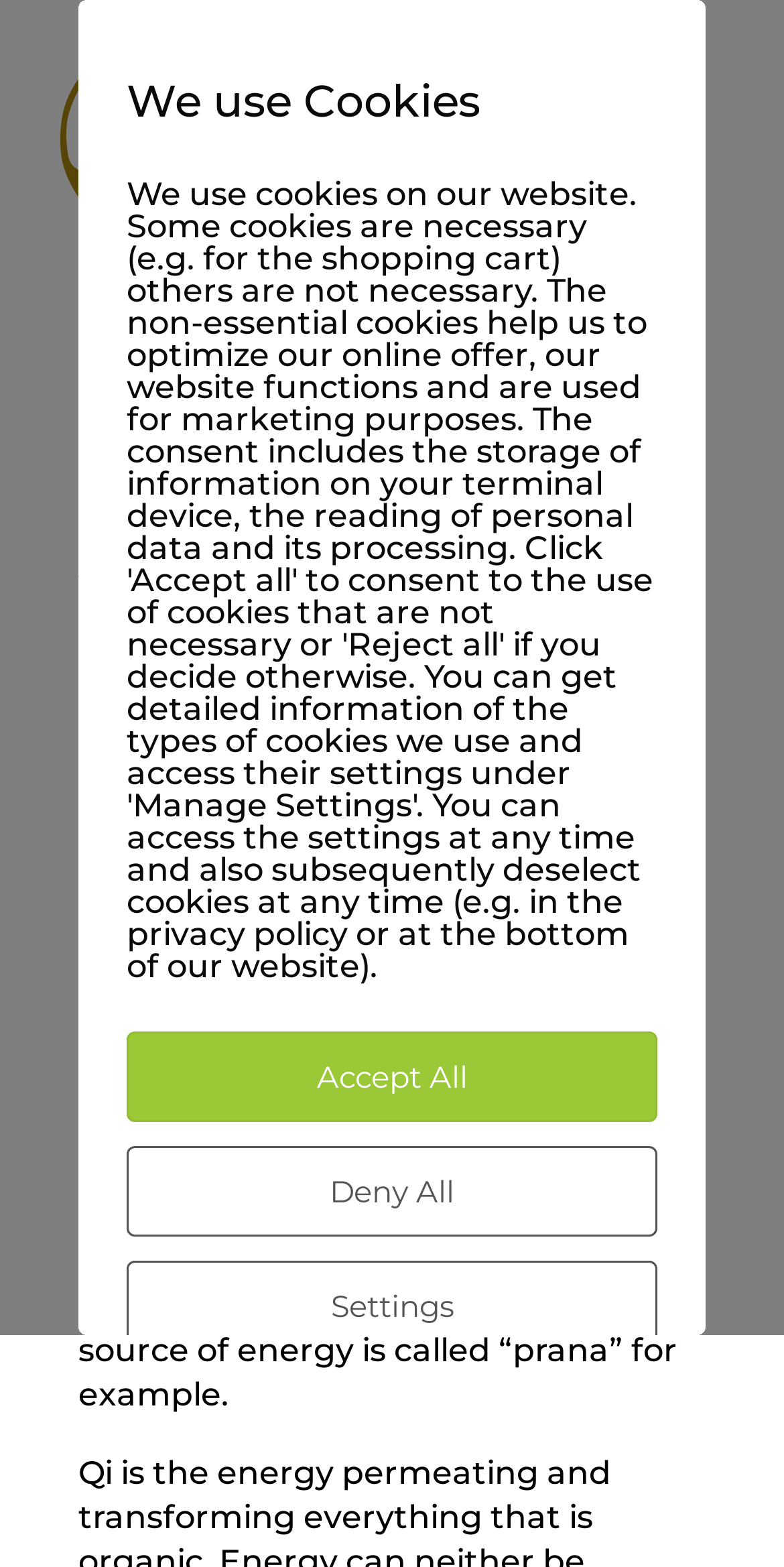Predict the bounding box coordinates of the UI element that matches this description: "Cookies". The coordinates should be in the format [left, top, right, bottom] with each value between 0 and 1.

[0.154, 0.829, 0.356, 0.852]